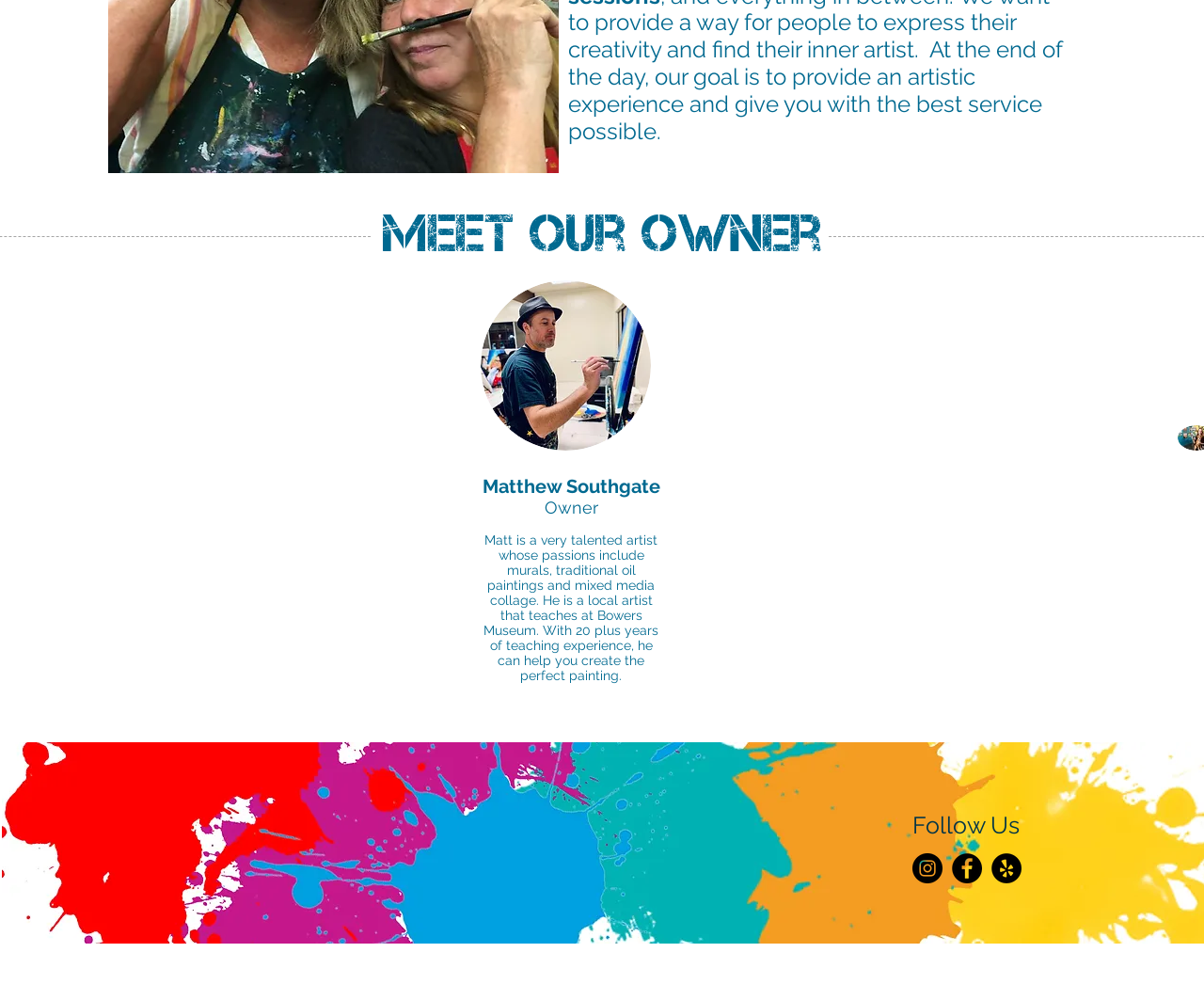Based on the element description aria-label="Facebook - Black Circle", identify the bounding box of the UI element in the given webpage screenshot. The coordinates should be in the format (top-left x, top-left y, bottom-right x, bottom-right y) and must be between 0 and 1.

[0.791, 0.853, 0.816, 0.883]